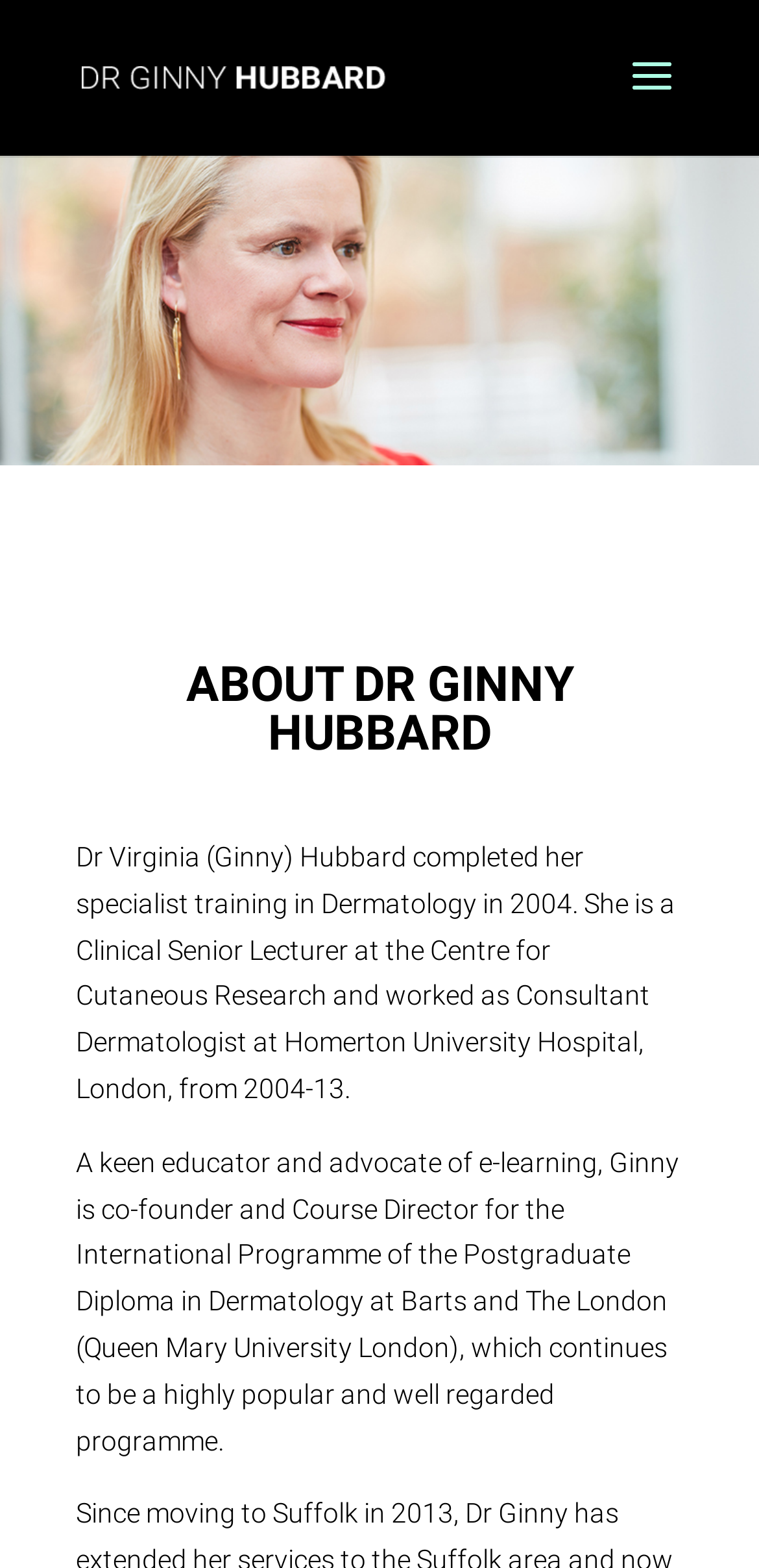Based on the element description: "alt="Ginny Hubbard"", identify the bounding box coordinates for this UI element. The coordinates must be four float numbers between 0 and 1, listed as [left, top, right, bottom].

[0.108, 0.038, 0.508, 0.058]